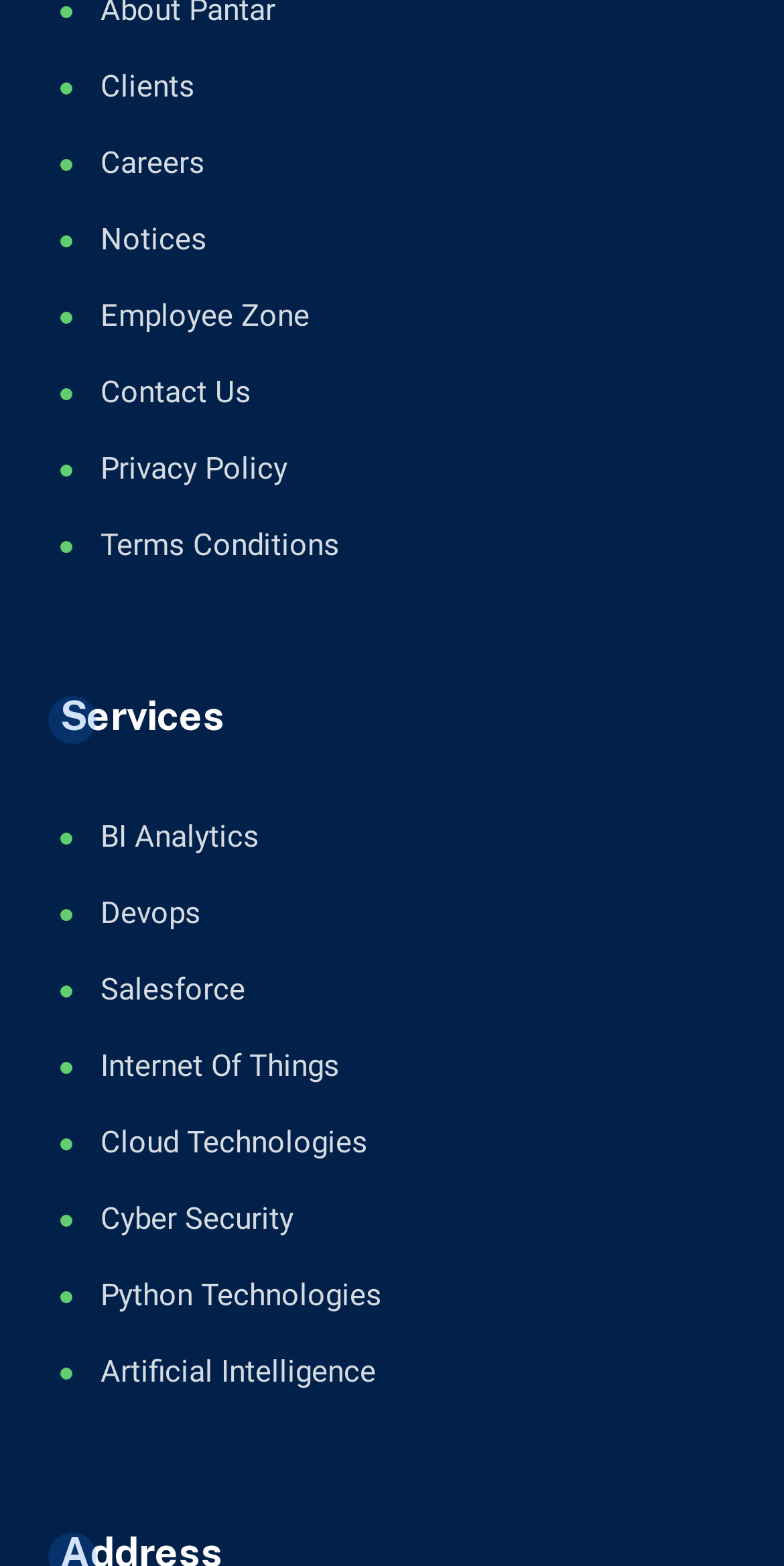Identify the bounding box coordinates for the element you need to click to achieve the following task: "Explore Cyber Security". The coordinates must be four float values ranging from 0 to 1, formatted as [left, top, right, bottom].

[0.077, 0.762, 0.949, 0.811]